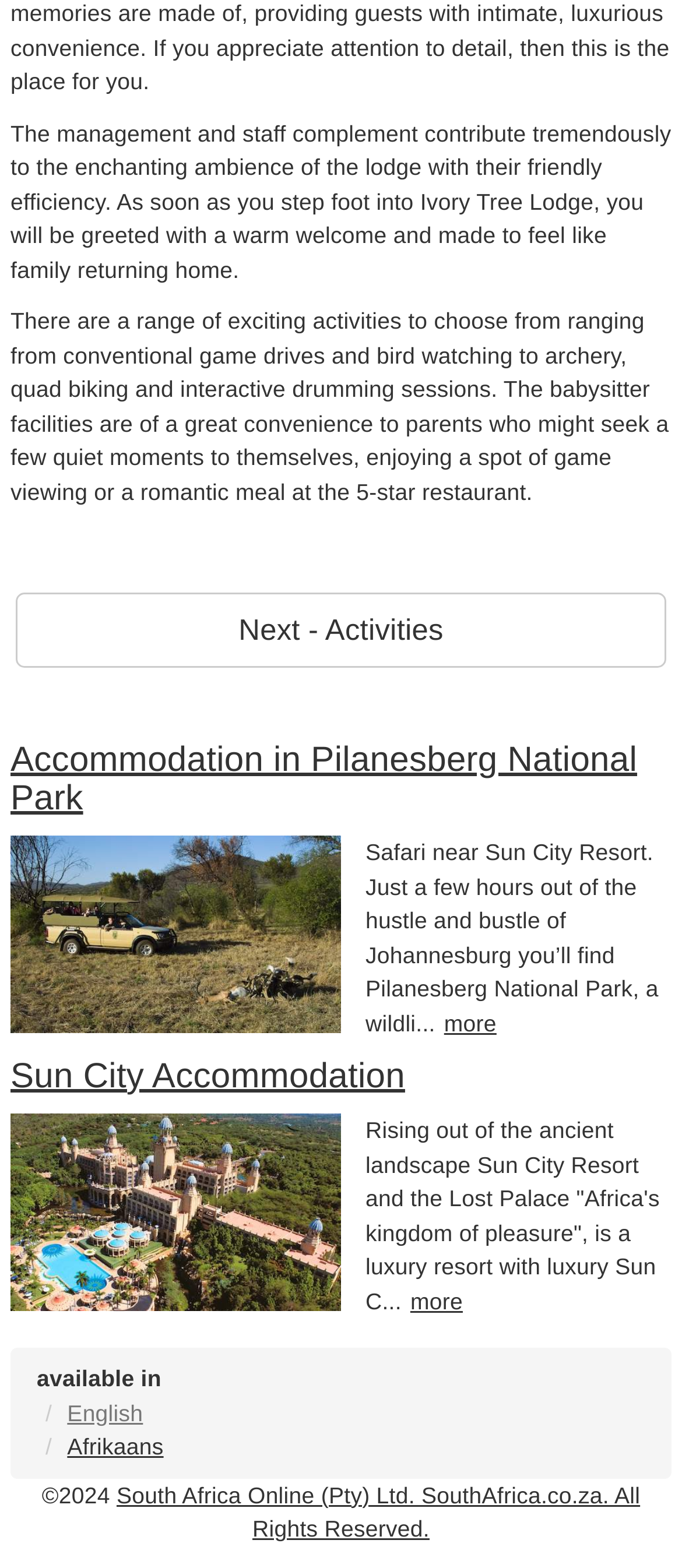Pinpoint the bounding box coordinates of the clickable element needed to complete the instruction: "Read more about activities". The coordinates should be provided as four float numbers between 0 and 1: [left, top, right, bottom].

[0.023, 0.378, 0.977, 0.426]